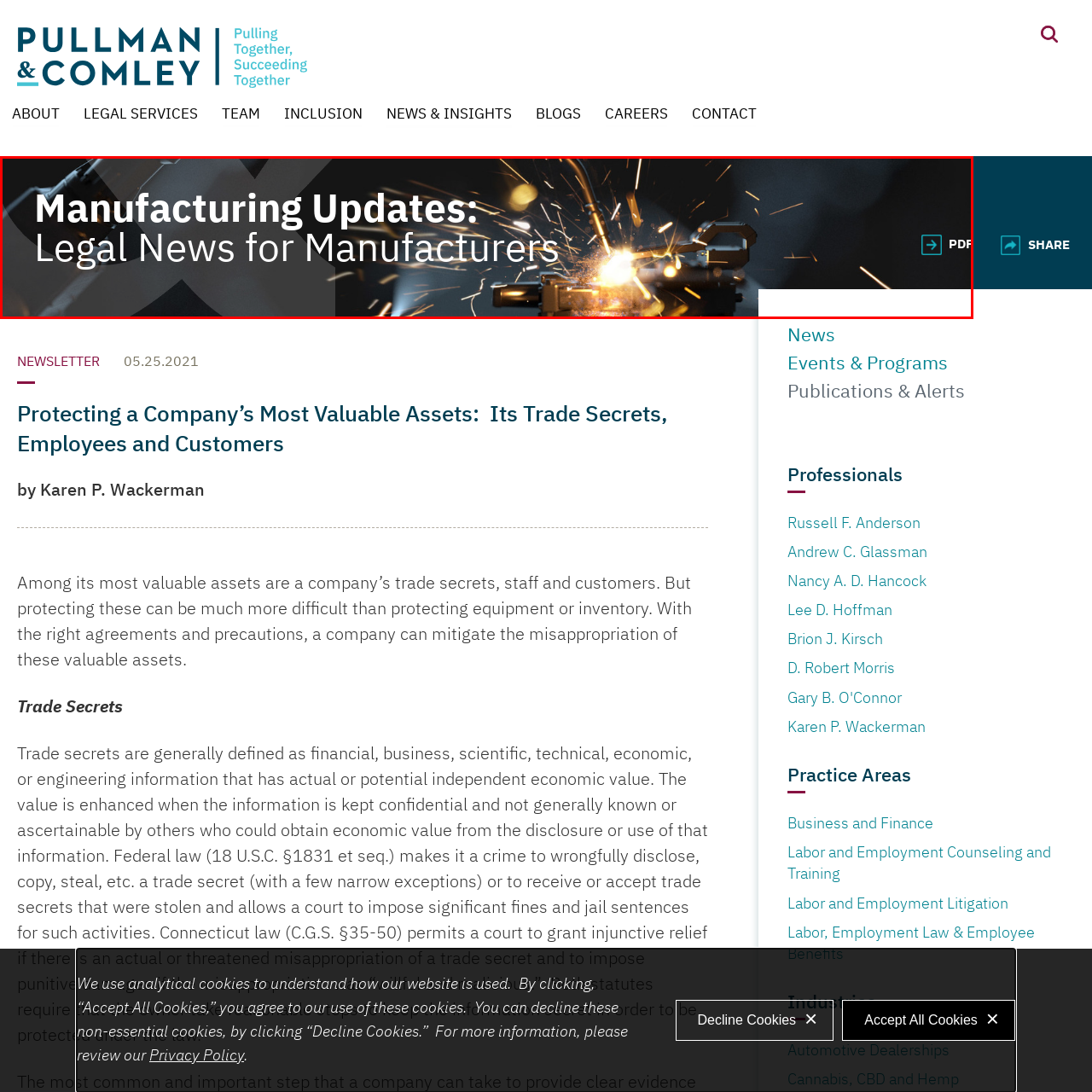Generate a detailed caption for the image that is outlined by the red border.

This banner image titled "Manufacturing Updates: Legal News for Manufacturers" features dynamic visuals of manufacturing processes, emphasizing the interplay of technology and law. The background of sparks flying and machinery in action visually represents the industrial sector's vibrancy and challenges. Accompanying the title, the phrase "Legal News for Manufacturers" aptly summarizes the content focus, while a PDF link implies access to detailed information or a newsletter. This striking banner captures the essence of the topic, engaging professionals in the manufacturing industry to stay informed about important legal updates that could impact their operations.